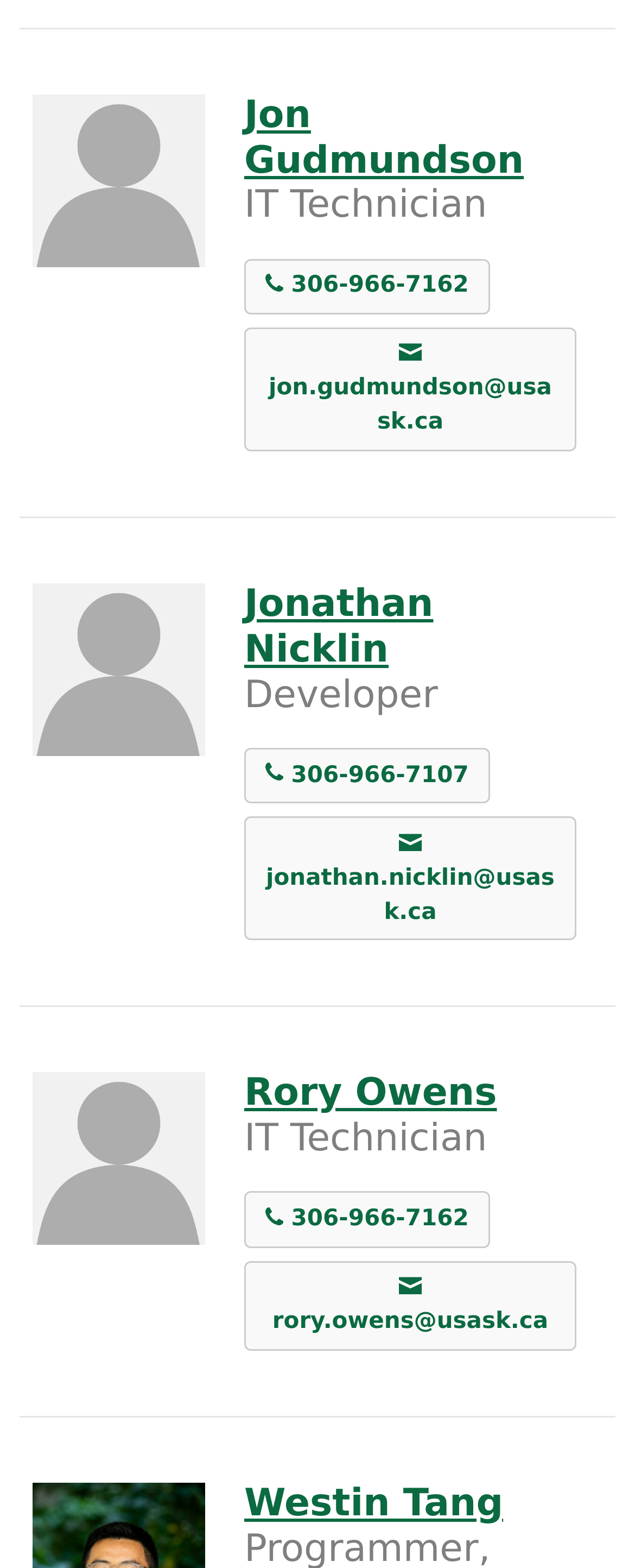Analyze the image and give a detailed response to the question:
What is the email address of Jon Gudmundson?

I found the link with the name Jon Gudmundson and looked for the corresponding link with the text 'email icon jon.gudmundson@usask.ca', which indicates that Jon Gudmundson's email address is jon.gudmundson@usask.ca.